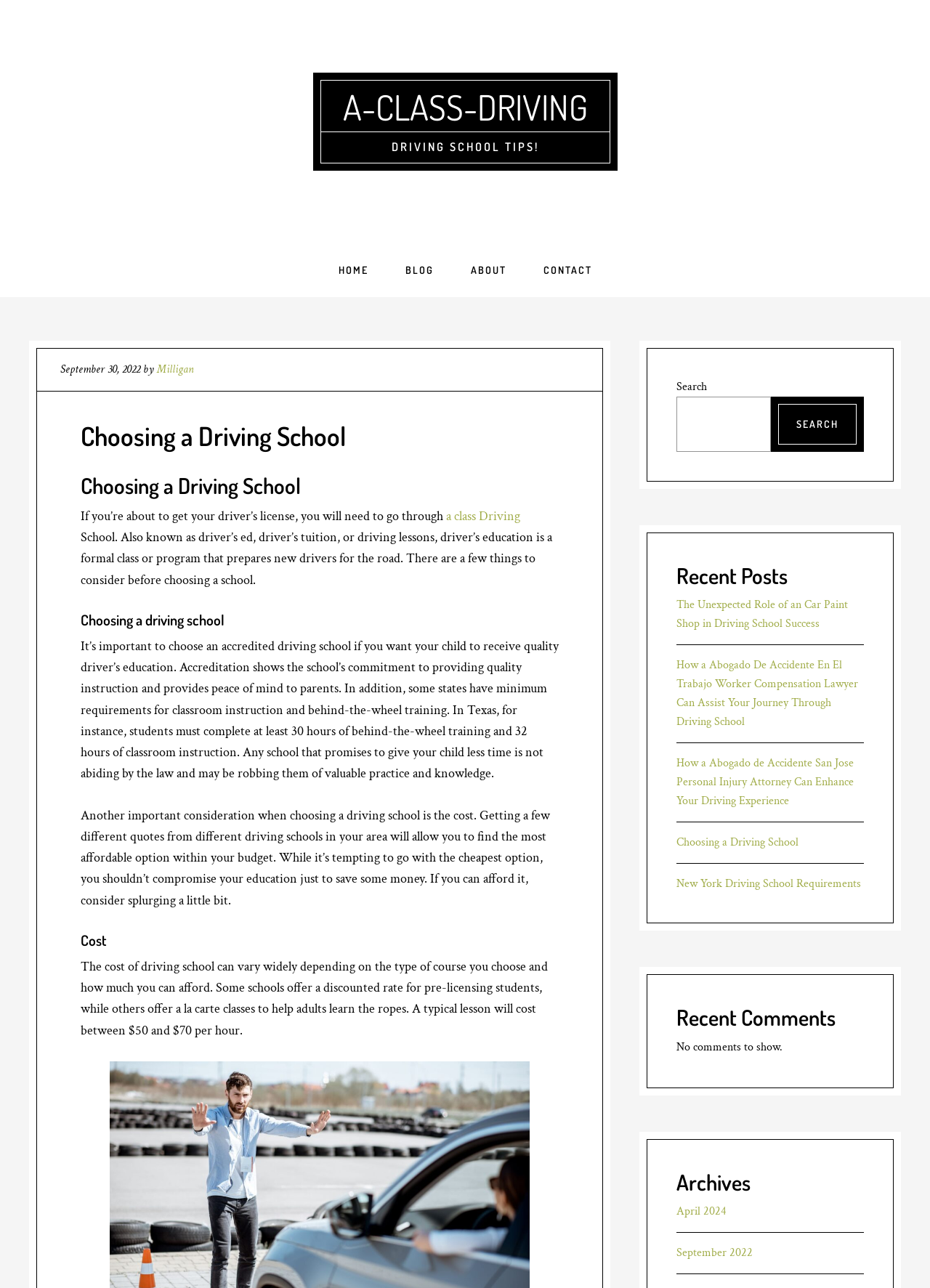Please determine the primary heading and provide its text.

Choosing a Driving School